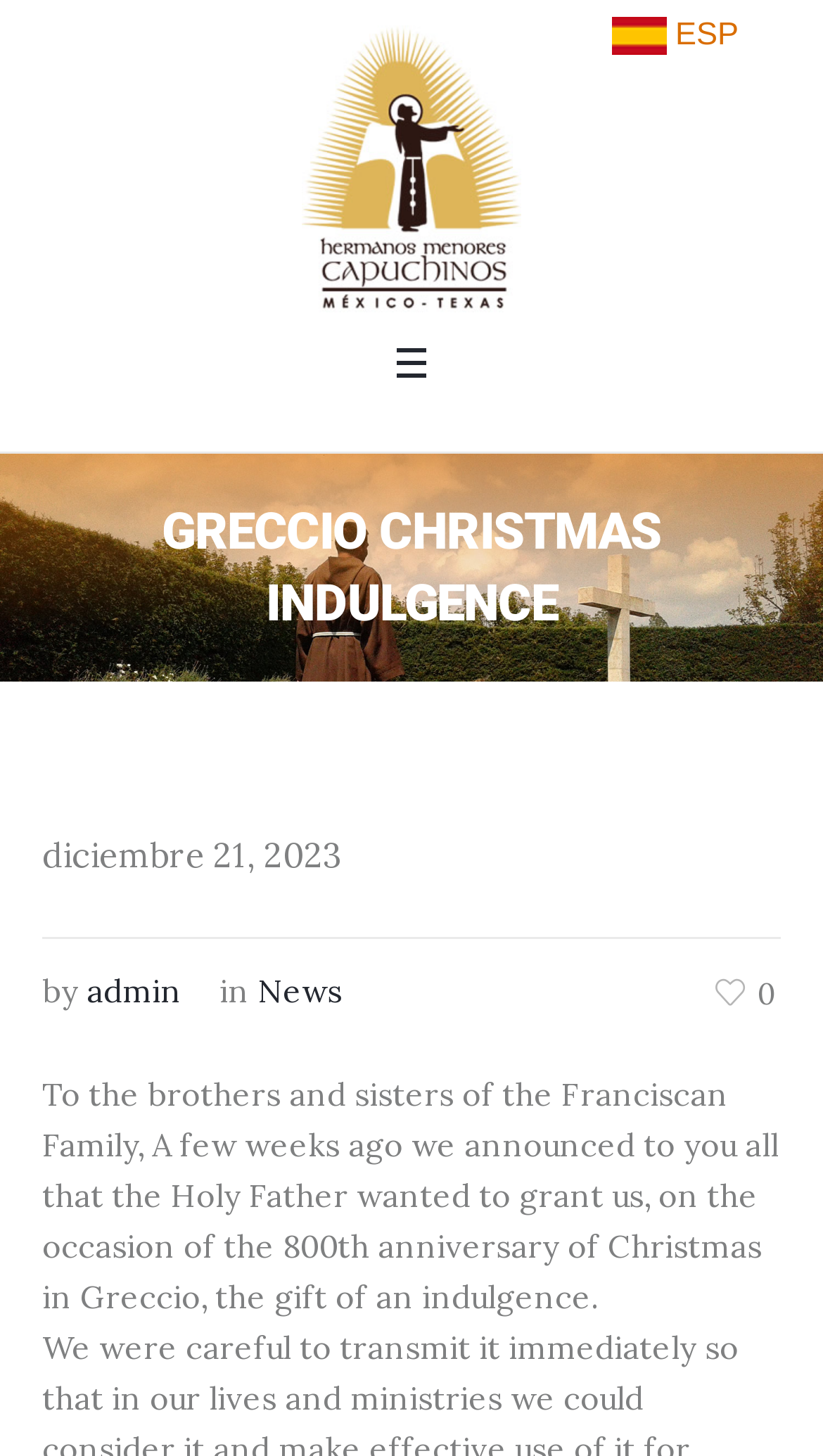Locate the primary heading on the webpage and return its text.

GRECCIO CHRISTMAS INDULGENCE